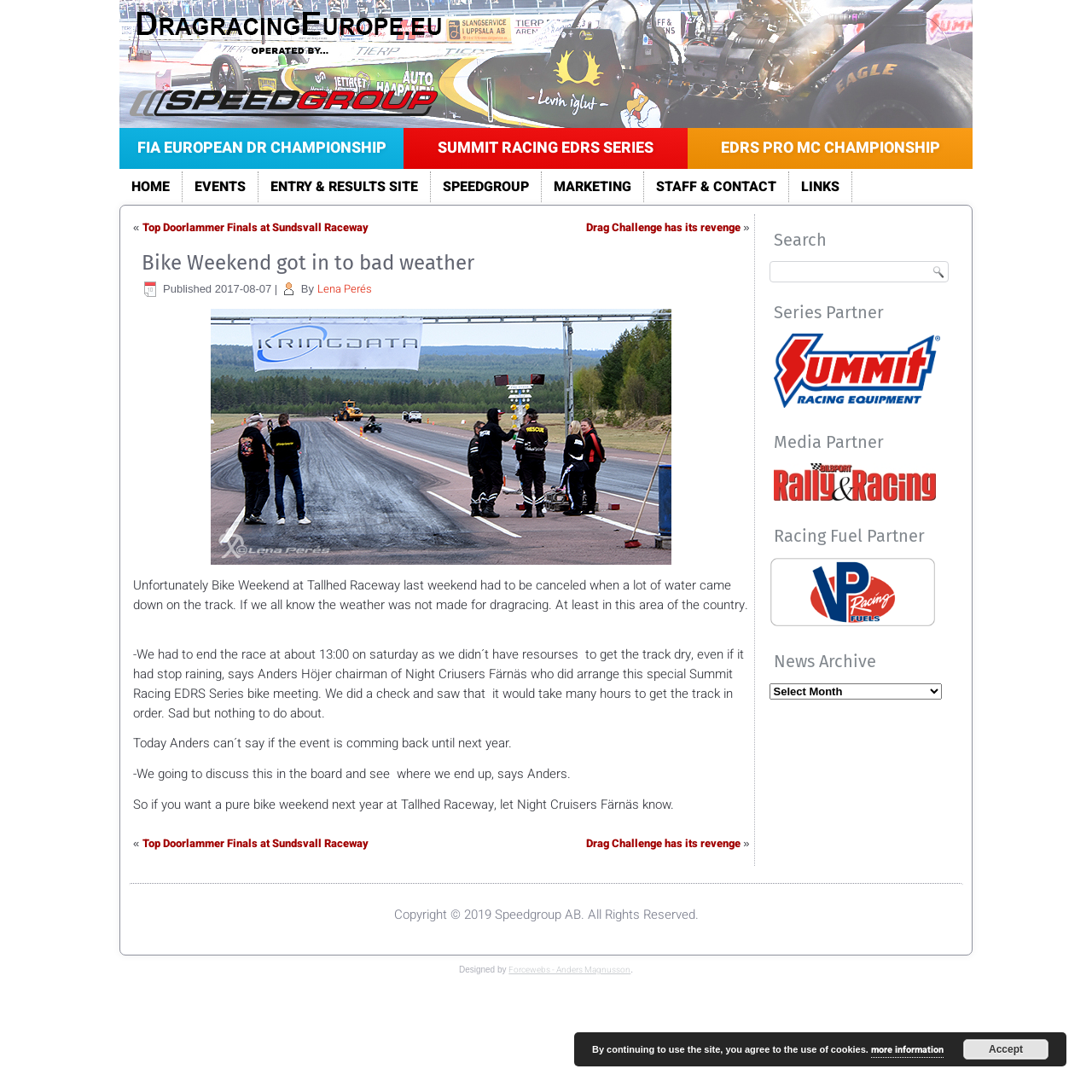Locate the UI element that matches the description Staff & Contact in the webpage screenshot. Return the bounding box coordinates in the format (top-left x, top-left y, bottom-right x, bottom-right y), with values ranging from 0 to 1.

[0.59, 0.157, 0.723, 0.185]